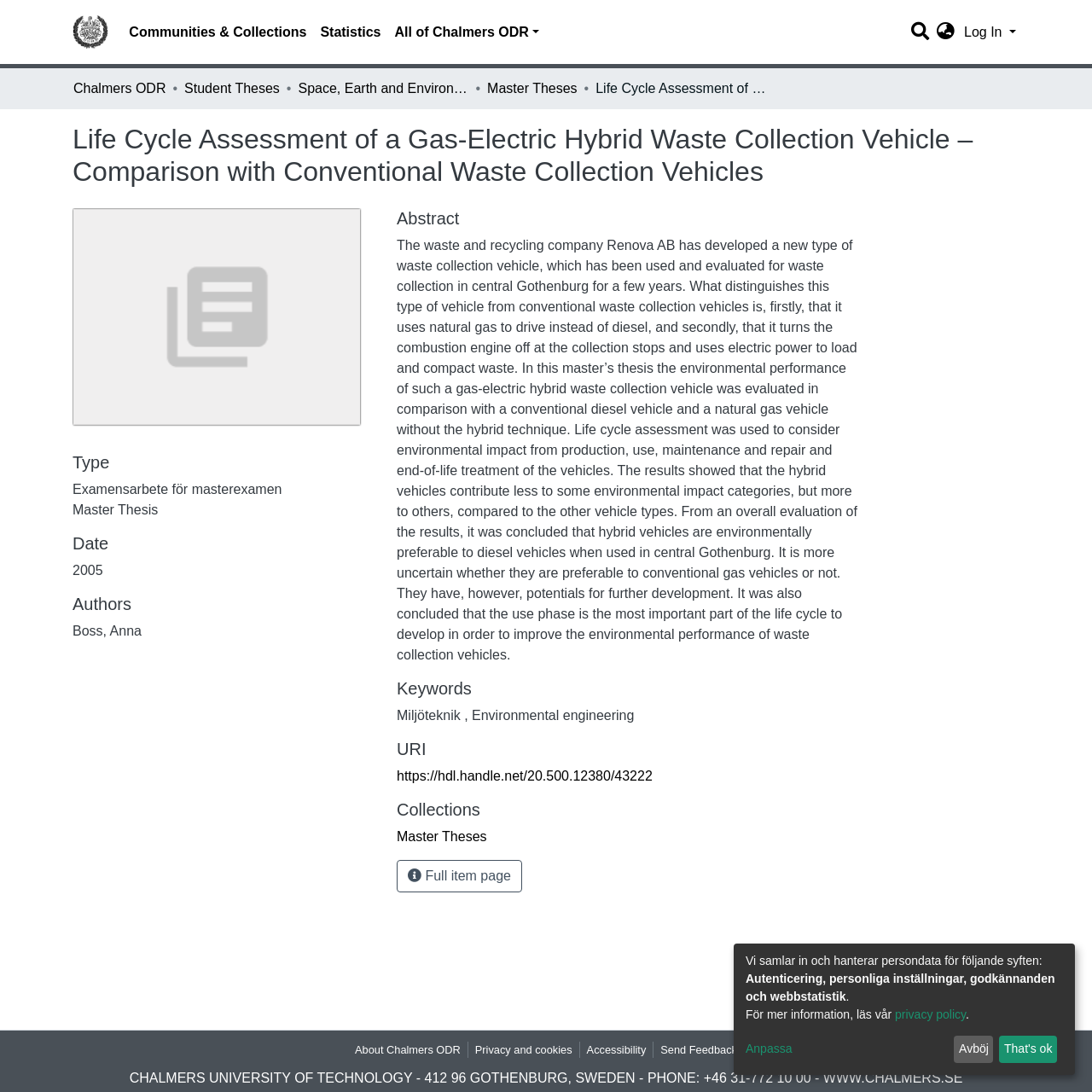Please find the bounding box coordinates of the section that needs to be clicked to achieve this instruction: "View full item page".

[0.363, 0.787, 0.478, 0.817]